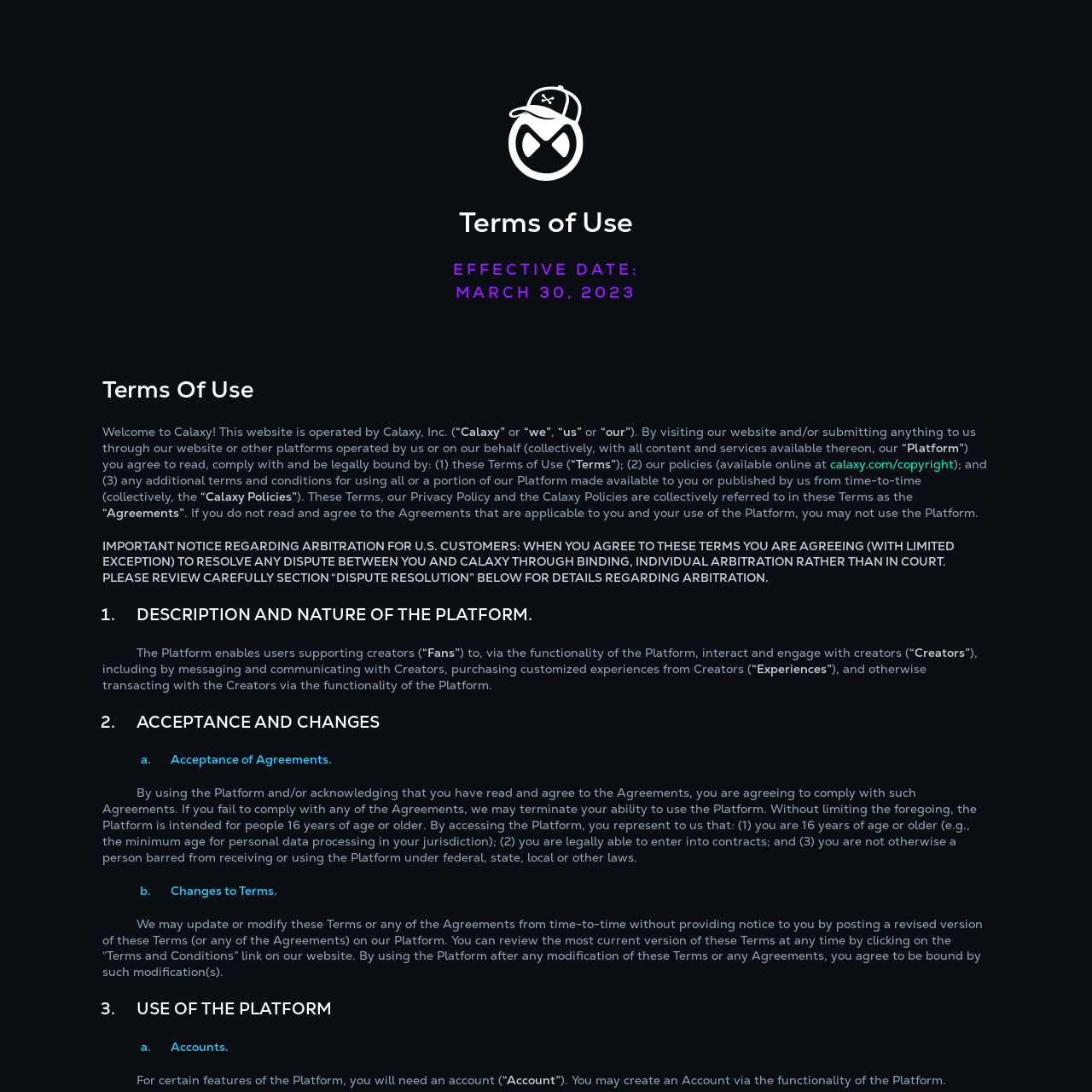How can users access the current version of the Terms?
Based on the image, answer the question with as much detail as possible.

The text states, 'You can review the most current version of these Terms at any time by clicking on the “Terms and Conditions” link on our website.' This indicates that users can access the current version of the Terms by clicking on the 'Terms and Conditions' link on the website.